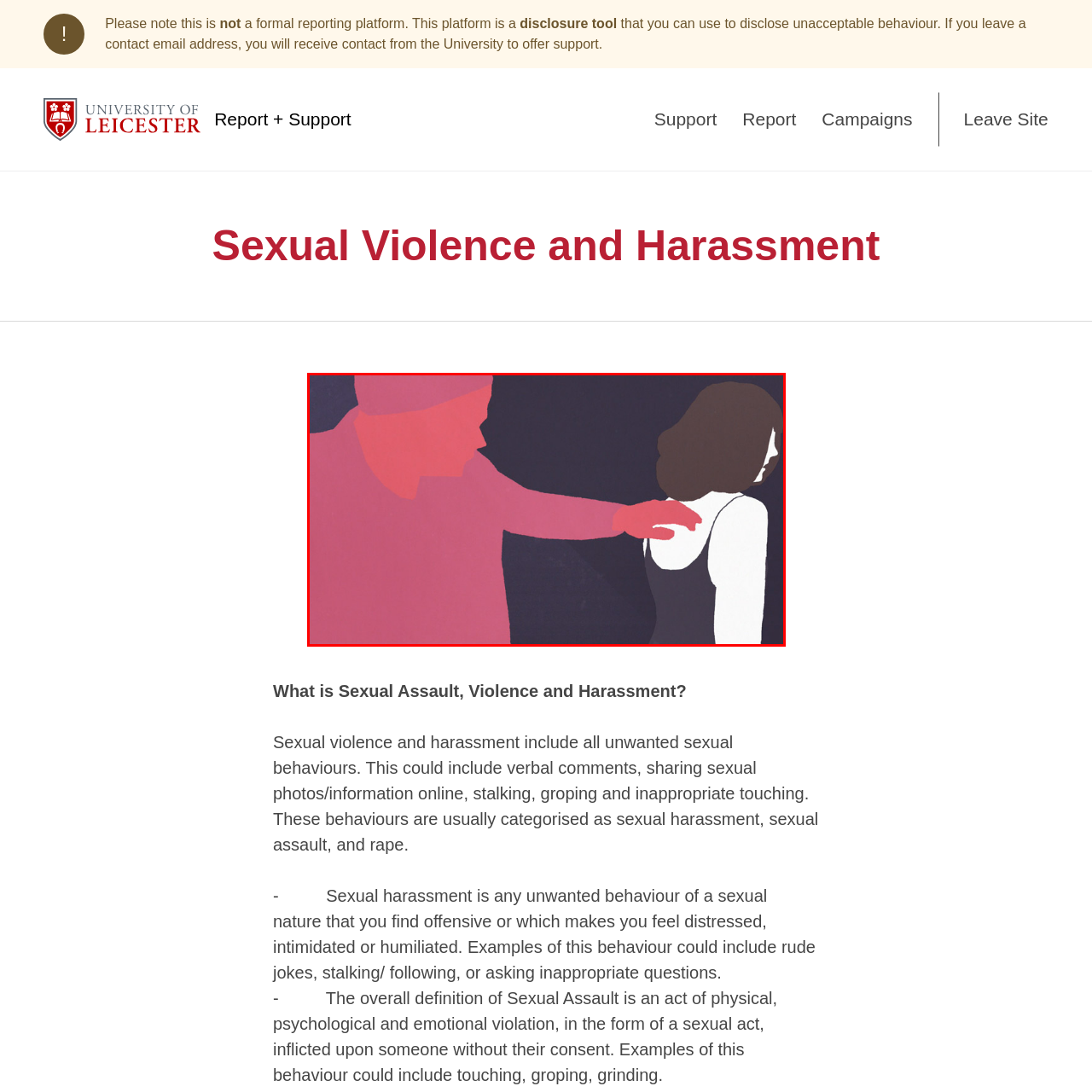Provide an in-depth description of the image within the red bounding box.

The image depicts a stark and unsettling illustration representing themes of sexual violence and harassment. On the left, a shadowy figure, characterized by bold pink hues, reaches out towards a woman on the right, who appears unaware of the encroaching presence. The contrast in colors evokes a sense of danger and discomfort, highlighting the seriousness of unwelcome advances. The background is dark, further underscoring the somber nature of the subject matter. This imagery aligns with the university's initiative to raise awareness about sexual violence and harassment, emphasizing the importance of recognizing and addressing such behaviors.